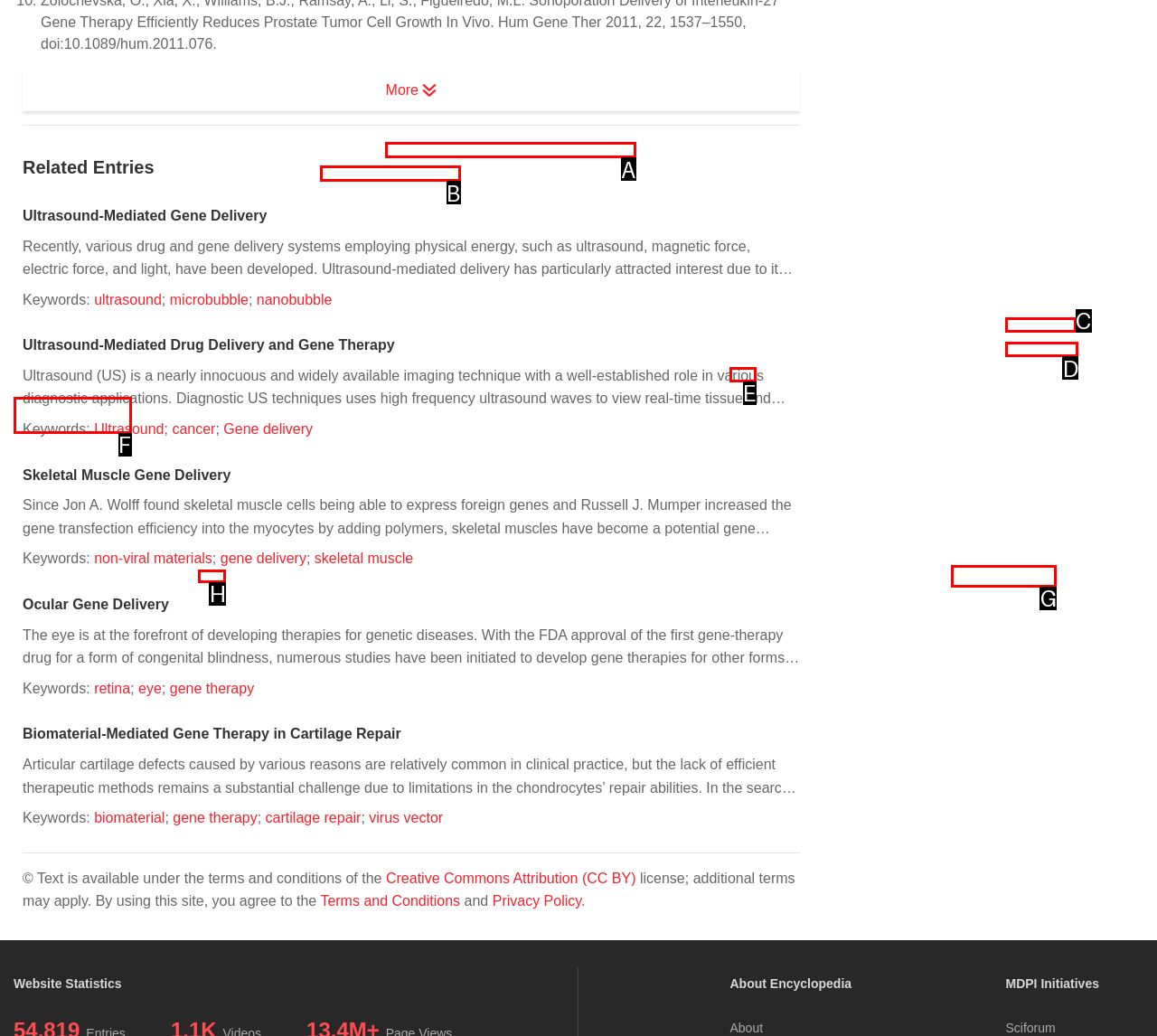Identify the HTML element that matches the description: Creative Commons Attribution (CC BY)
Respond with the letter of the correct option.

A